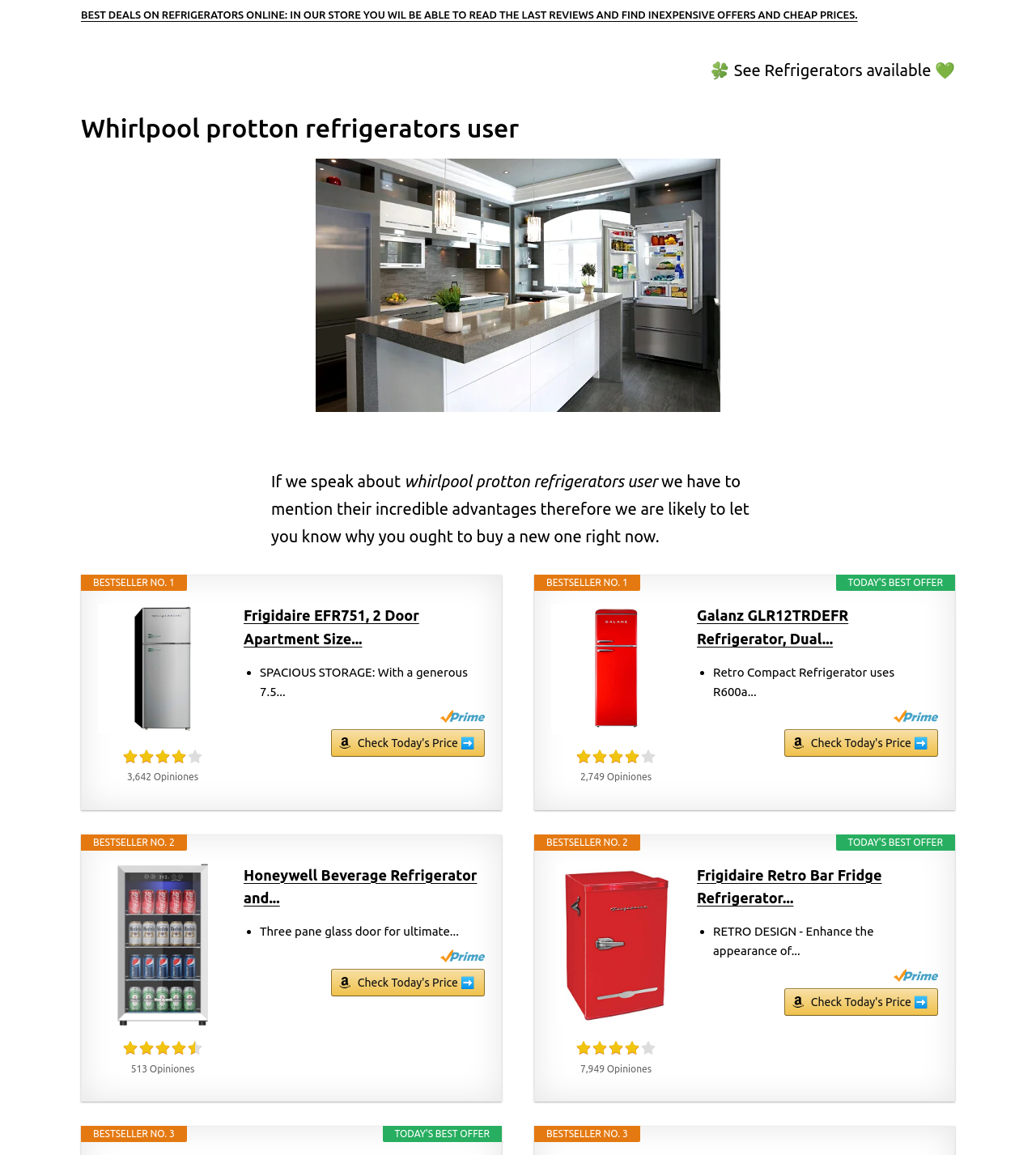How many bestsellers are listed on the webpage?
Using the image, answer in one word or phrase.

3